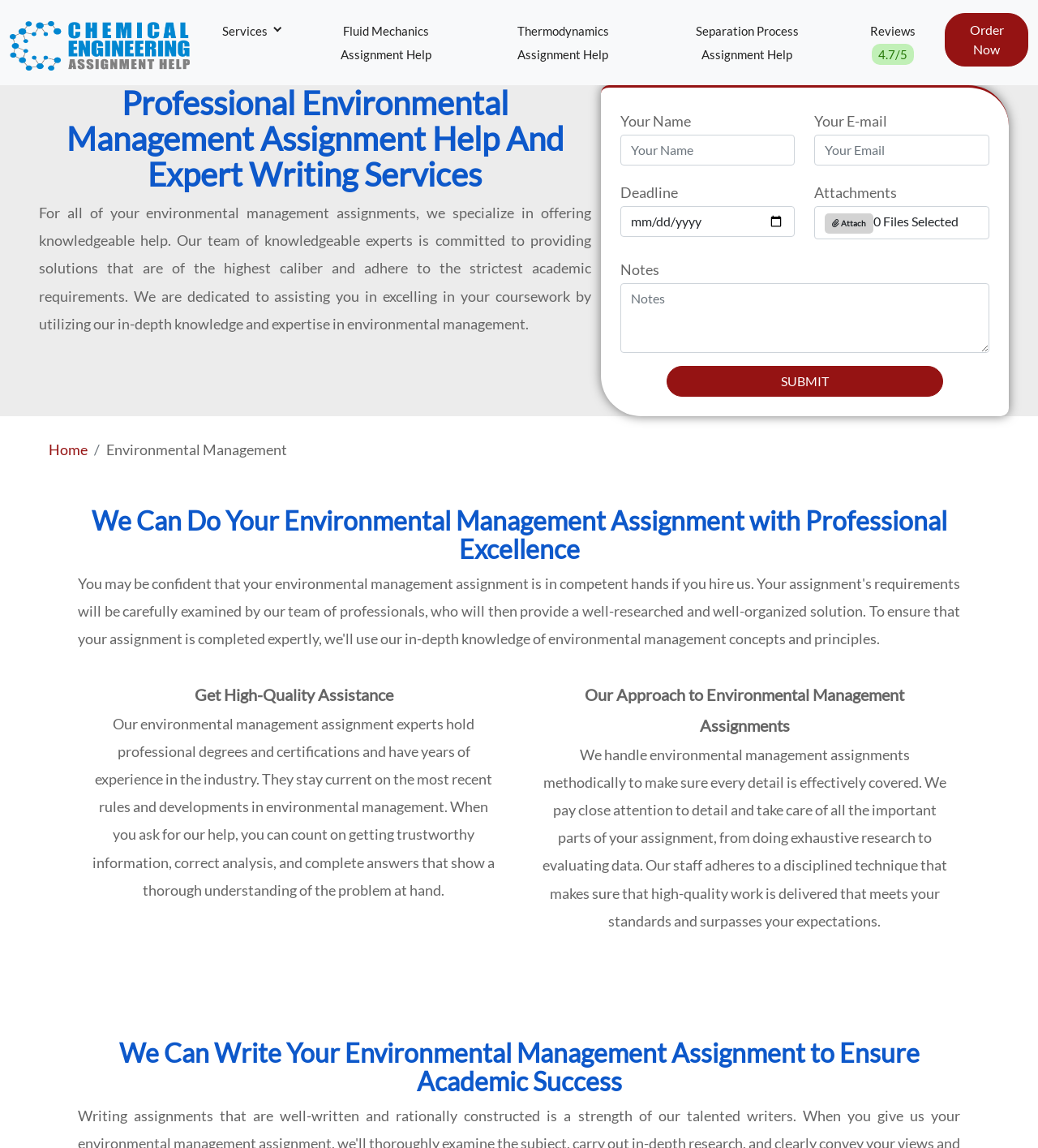Please specify the bounding box coordinates for the clickable region that will help you carry out the instruction: "Enter your name".

[0.597, 0.117, 0.766, 0.144]